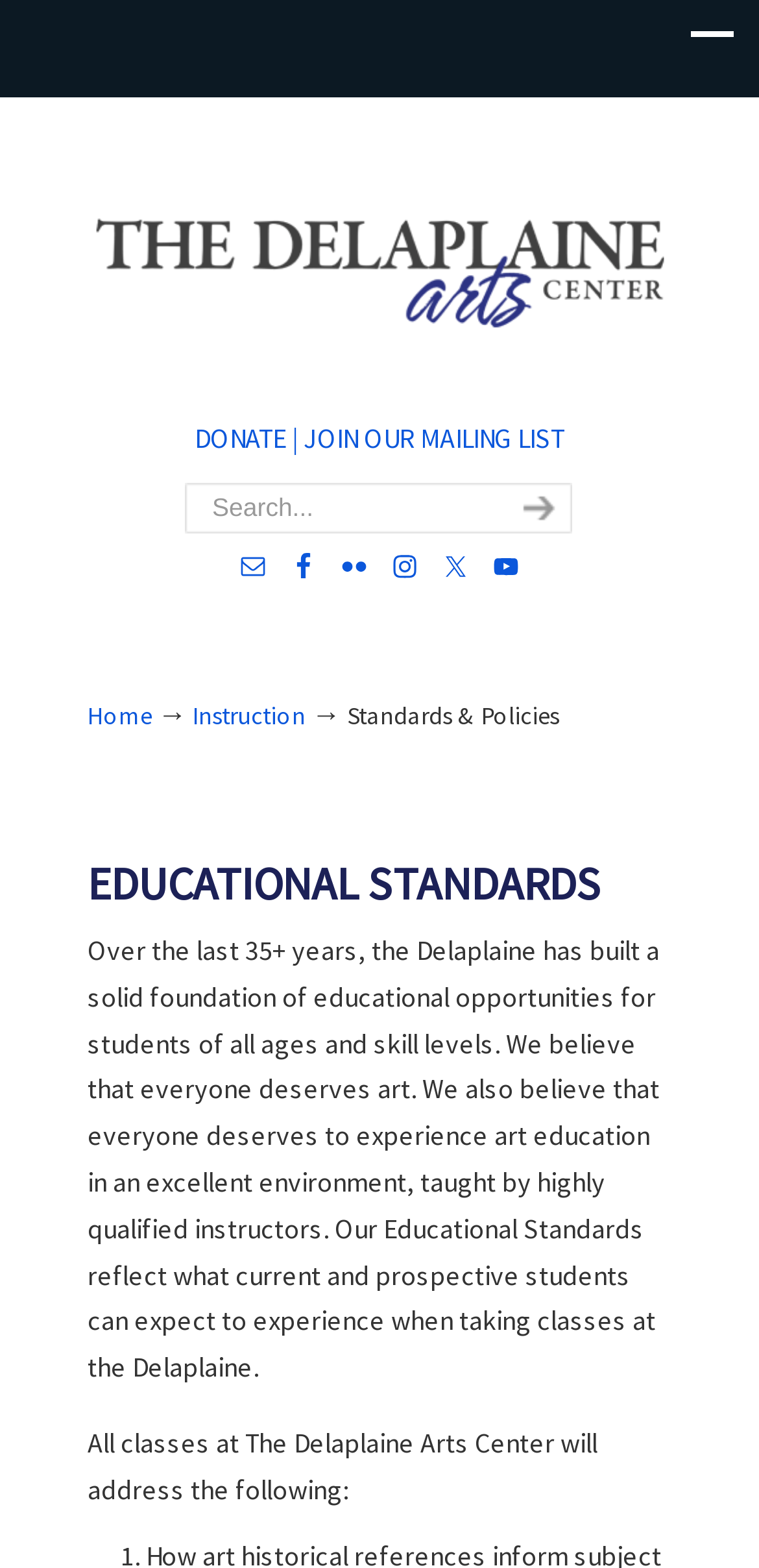What is the purpose of the search box?
Refer to the screenshot and deliver a thorough answer to the question presented.

I found a textbox element with a static text 'Search...' next to a button element with the text 'search', which suggests that the purpose of the search box is to search the website.